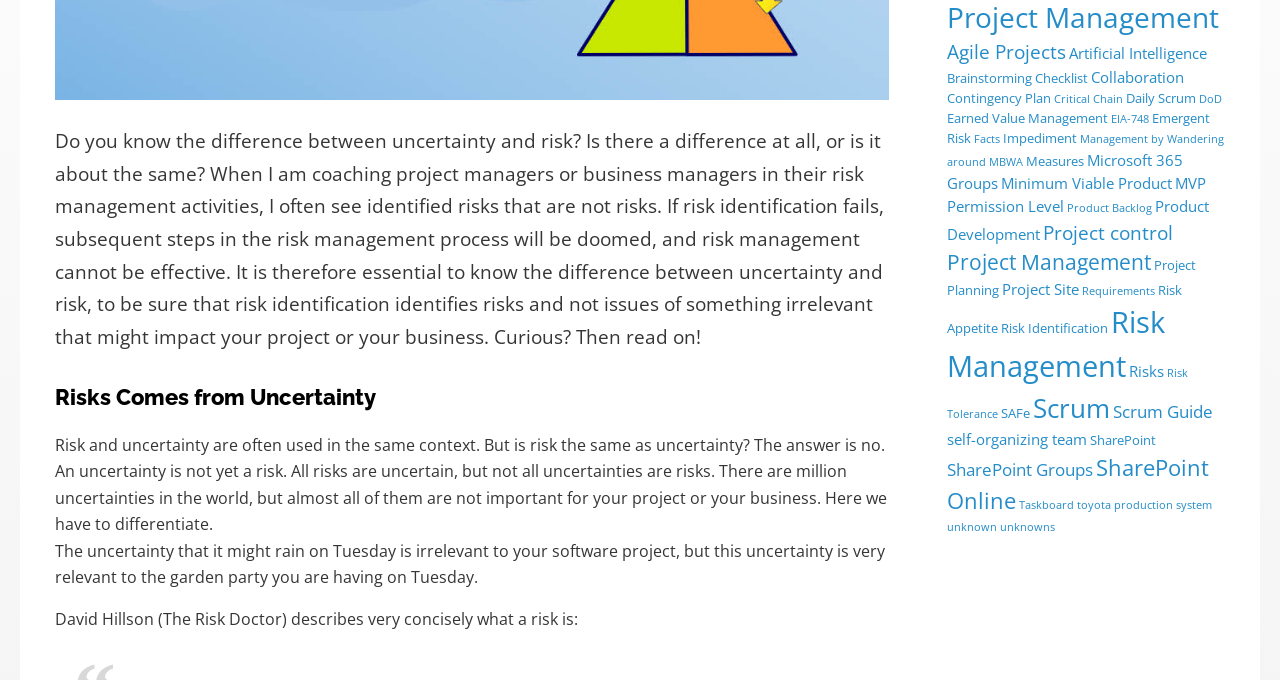Locate the bounding box of the UI element based on this description: "Rebuilding the Circle". Provide four float numbers between 0 and 1 as [left, top, right, bottom].

None